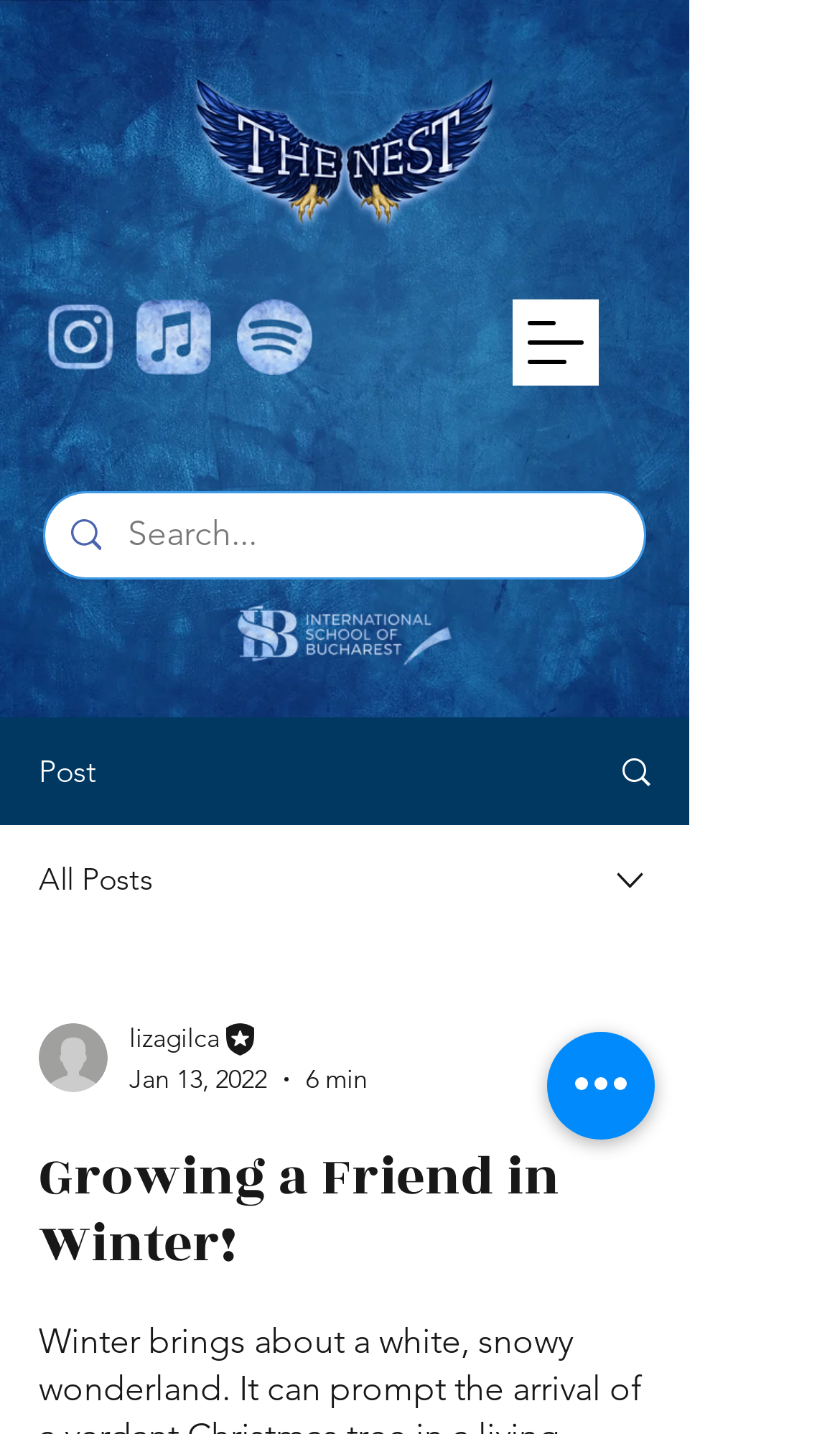Predict the bounding box for the UI component with the following description: "lizagilca".

[0.154, 0.71, 0.438, 0.738]